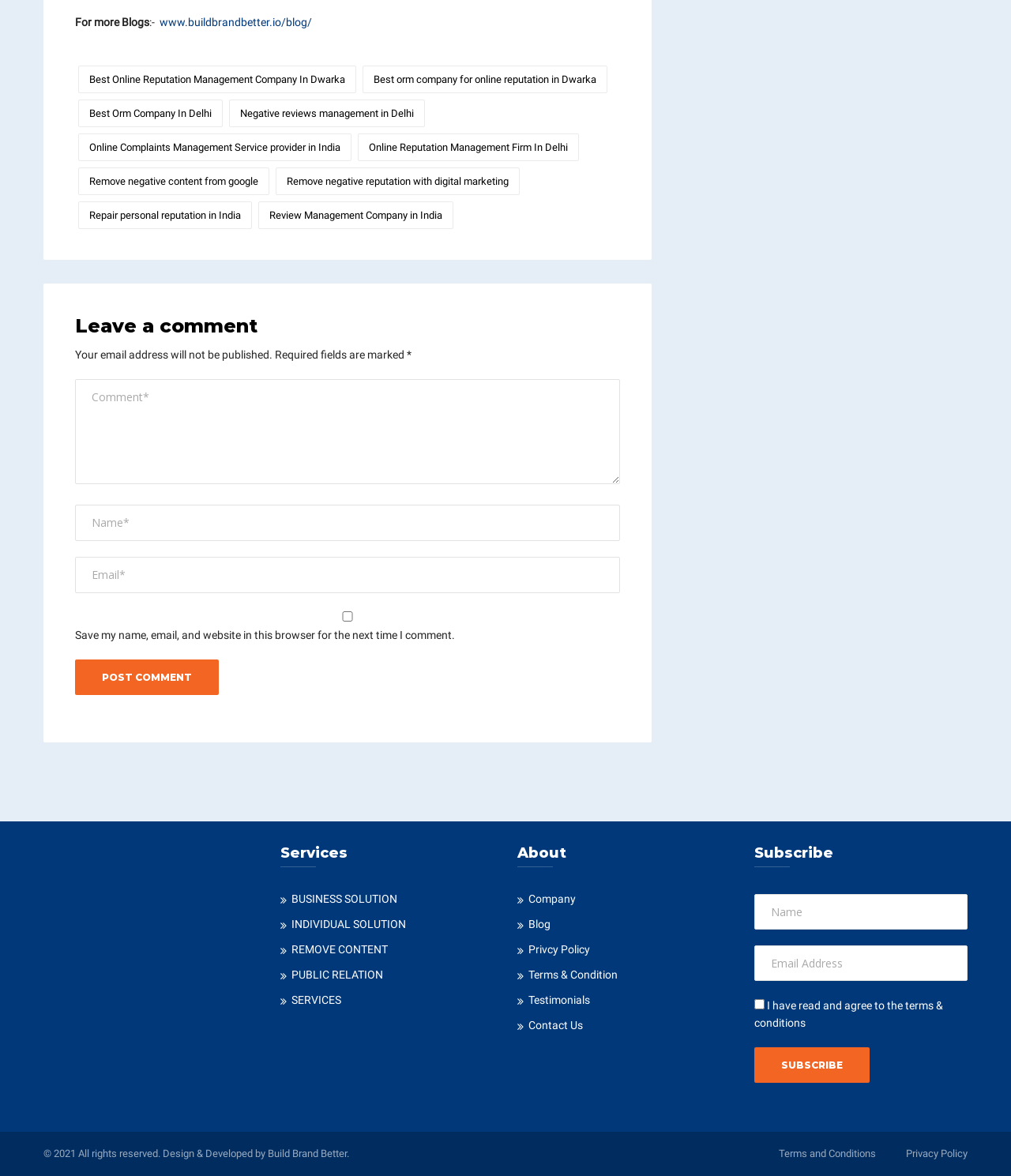Select the bounding box coordinates of the element I need to click to carry out the following instruction: "Post a comment".

[0.074, 0.561, 0.216, 0.591]